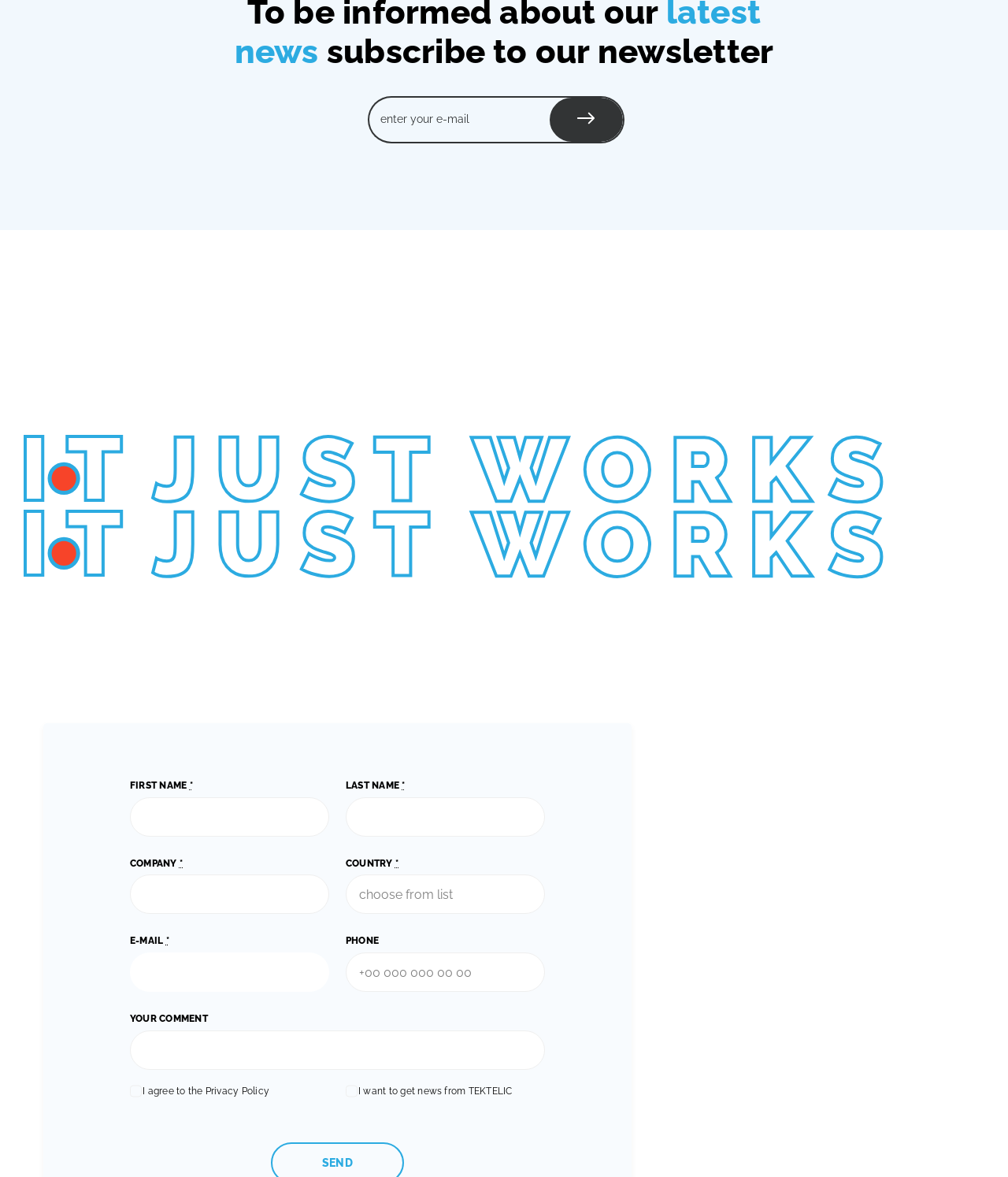How many fields are in the contact form?
Using the visual information, respond with a single word or phrase.

8